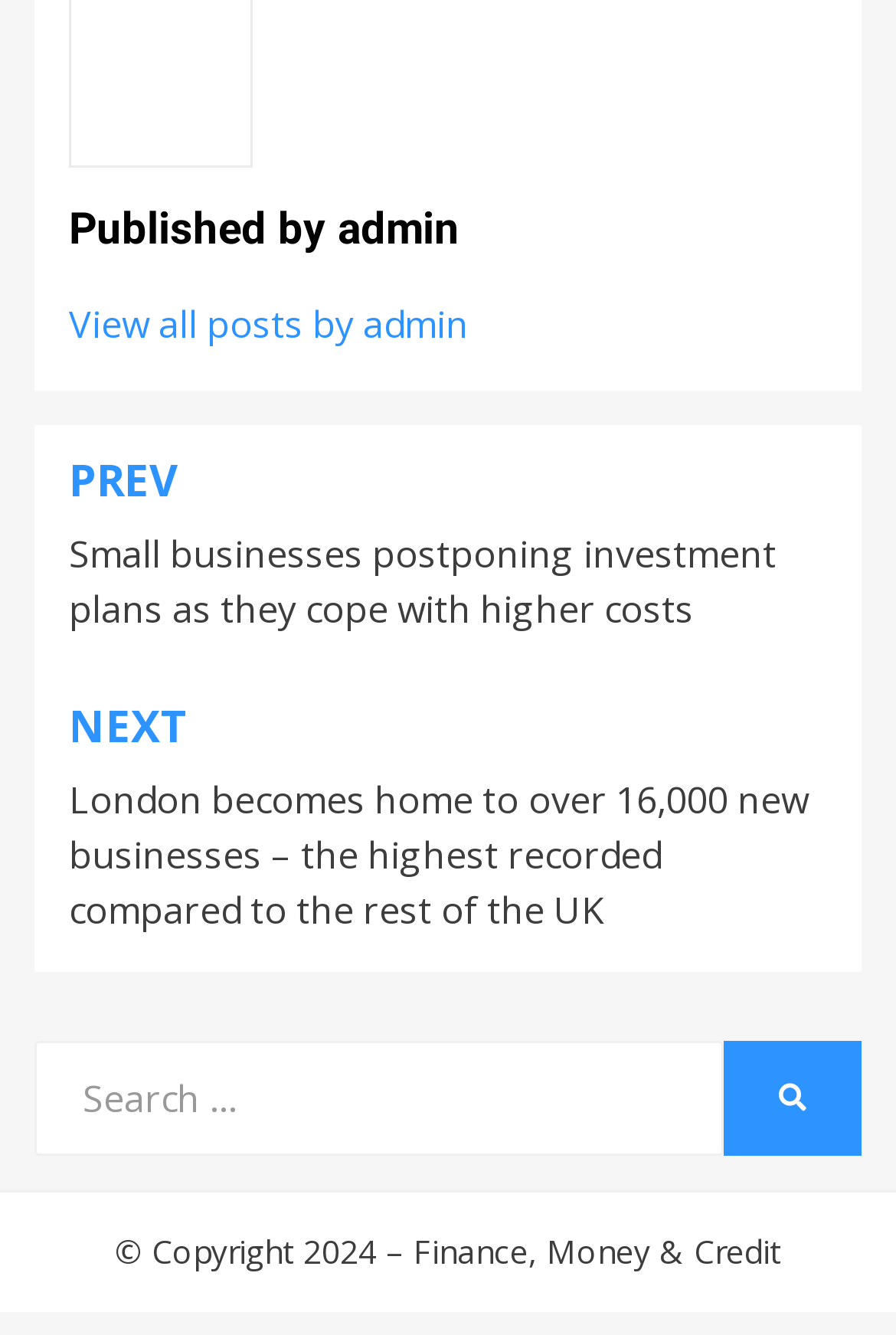Please find the bounding box coordinates for the clickable element needed to perform this instruction: "Visit the Finance, Money & Credit page".

[0.462, 0.921, 0.872, 0.953]